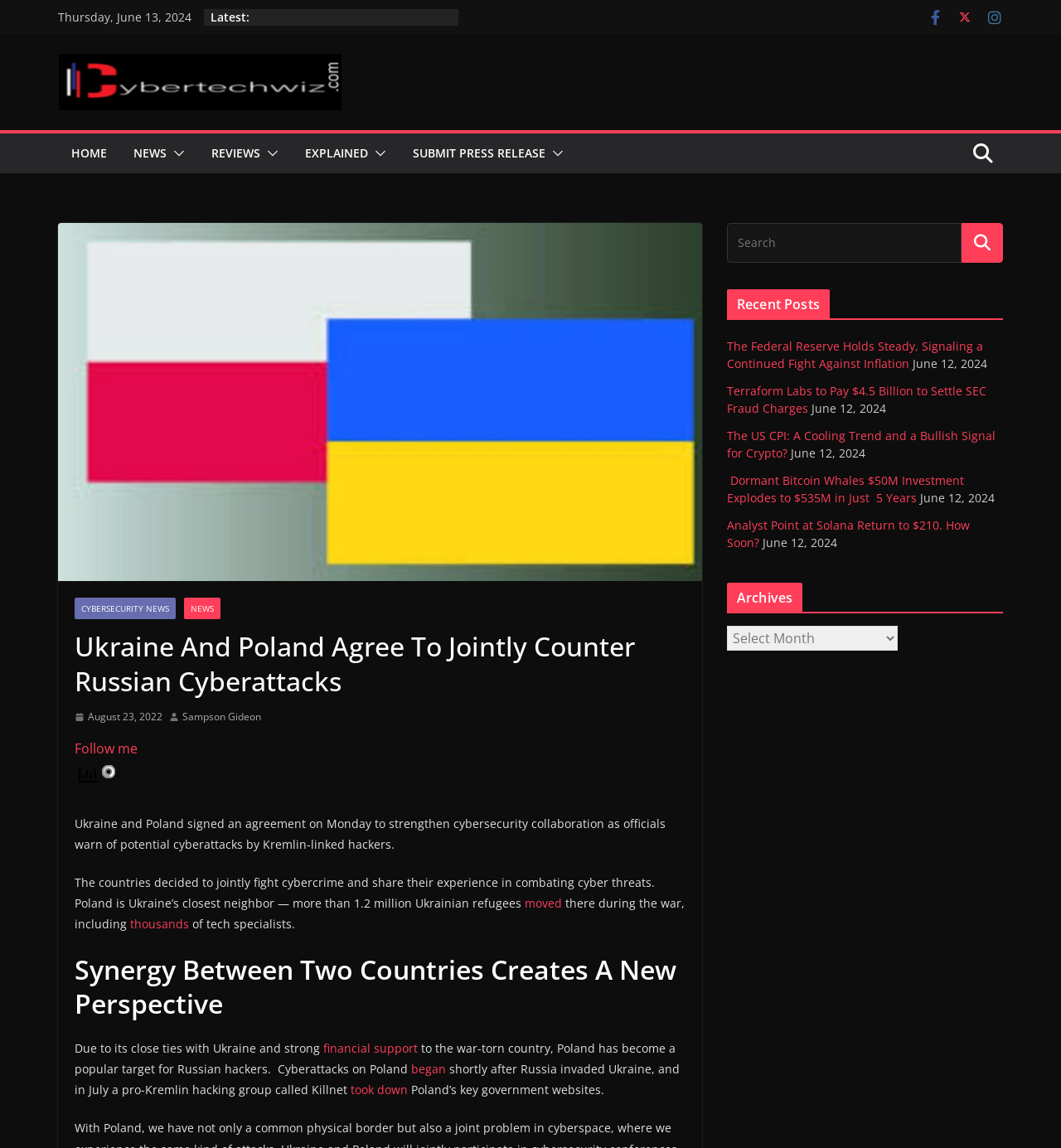What is the main topic of the news article?
Look at the image and answer with only one word or phrase.

Cybersecurity